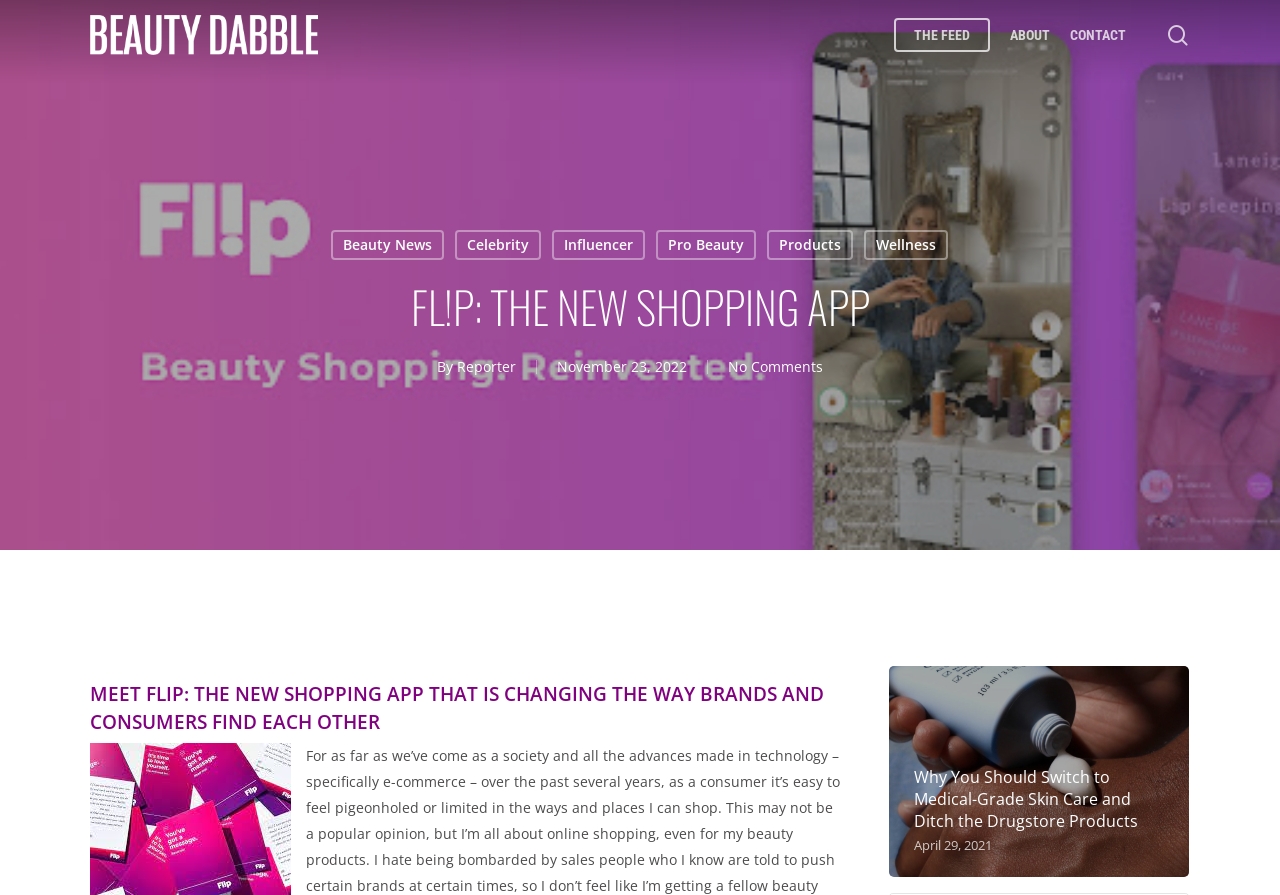Identify the bounding box coordinates for the region to click in order to carry out this instruction: "Read about beauty news". Provide the coordinates using four float numbers between 0 and 1, formatted as [left, top, right, bottom].

[0.259, 0.257, 0.347, 0.291]